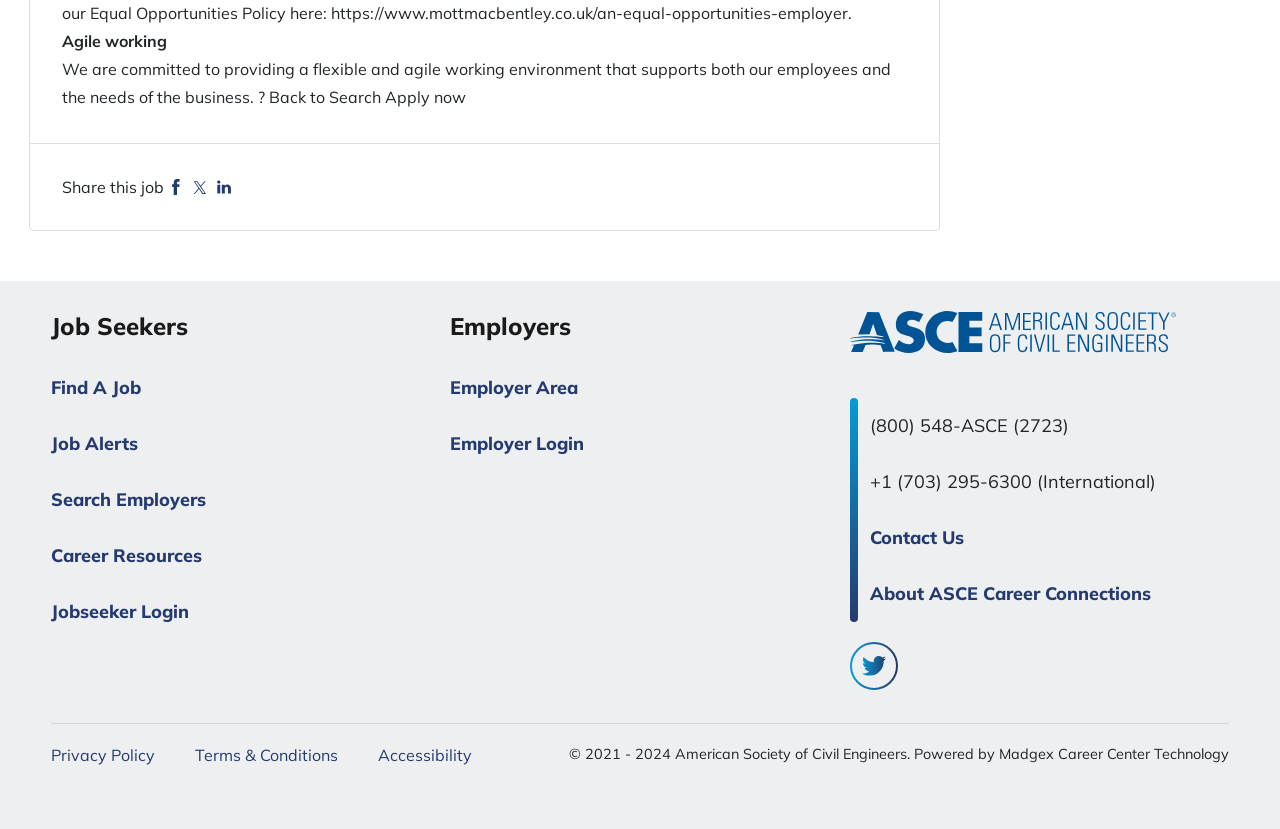Use a single word or phrase to answer this question: 
How can I share this job?

Share this job